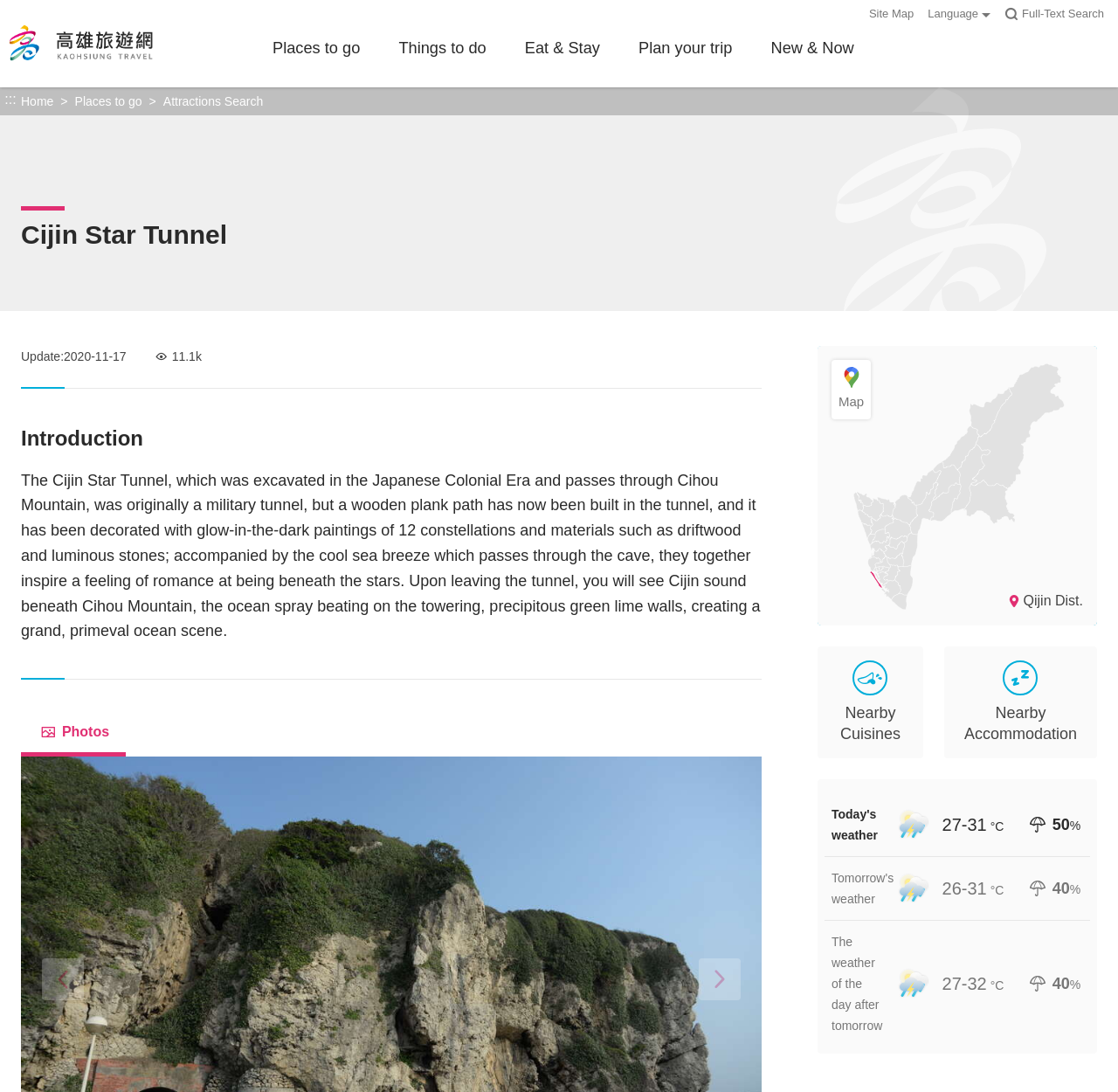Please specify the bounding box coordinates of the area that should be clicked to accomplish the following instruction: "Browse the 'Photos'". The coordinates should consist of four float numbers between 0 and 1, i.e., [left, top, right, bottom].

[0.019, 0.654, 0.112, 0.693]